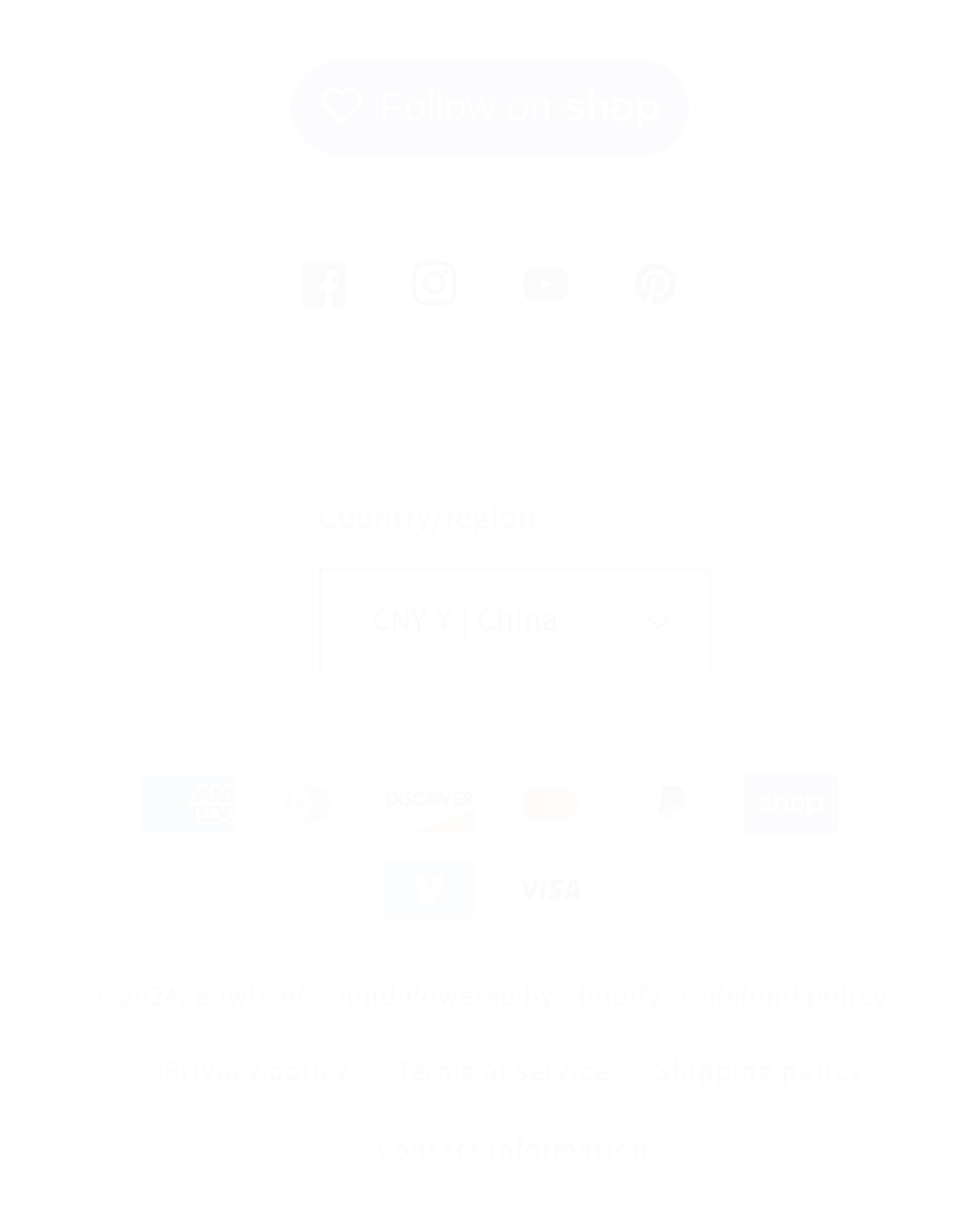Find the bounding box coordinates for the HTML element described in this sentence: "Follow on Following on". Provide the coordinates as four float numbers between 0 and 1, in the format [left, top, right, bottom].

[0.297, 0.05, 0.703, 0.127]